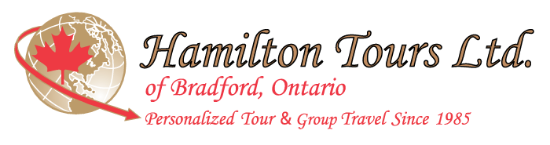Using the information in the image, give a comprehensive answer to the question: 
What is the year the company started?

The phrase 'Personalized Tour & Group Travel Since 1985' is written below the main title, indicating that the company started providing tailored travel experiences in 1985.